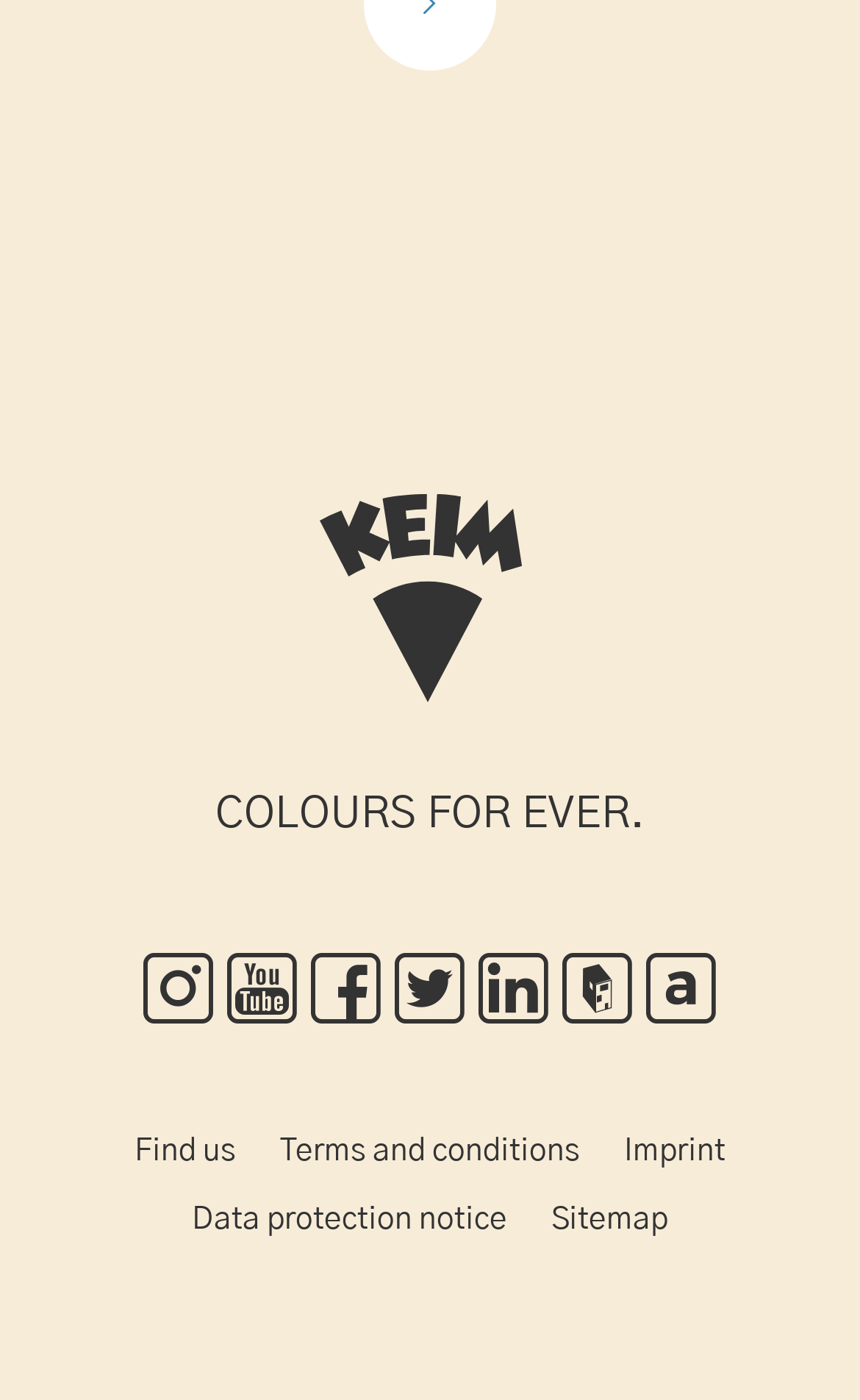Please locate the bounding box coordinates of the region I need to click to follow this instruction: "Check imprint".

[0.726, 0.812, 0.844, 0.834]